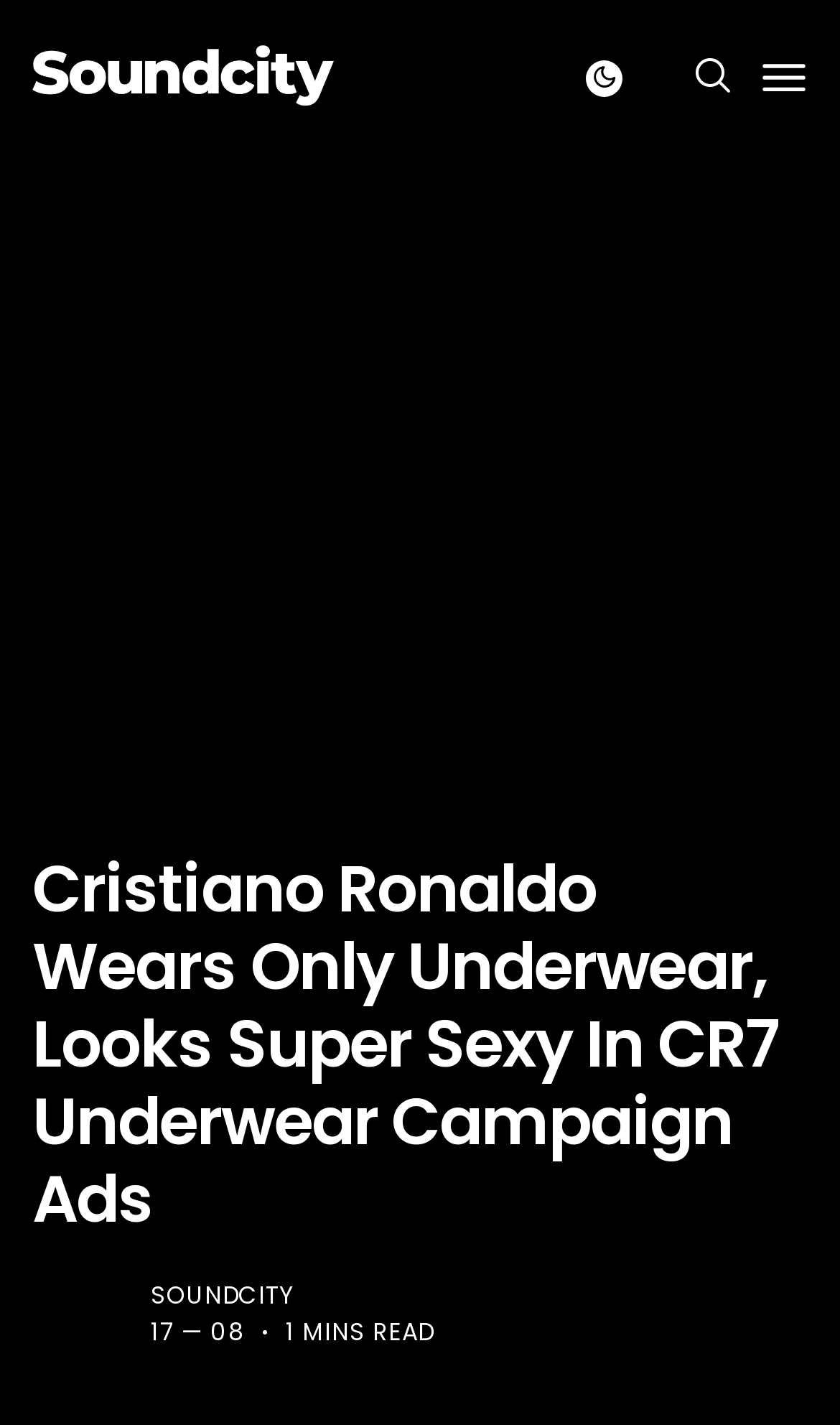What is the name of the website?
Refer to the image and give a detailed answer to the question.

The link element 'SOUNDCITY' indicates that the website is Soundcity.